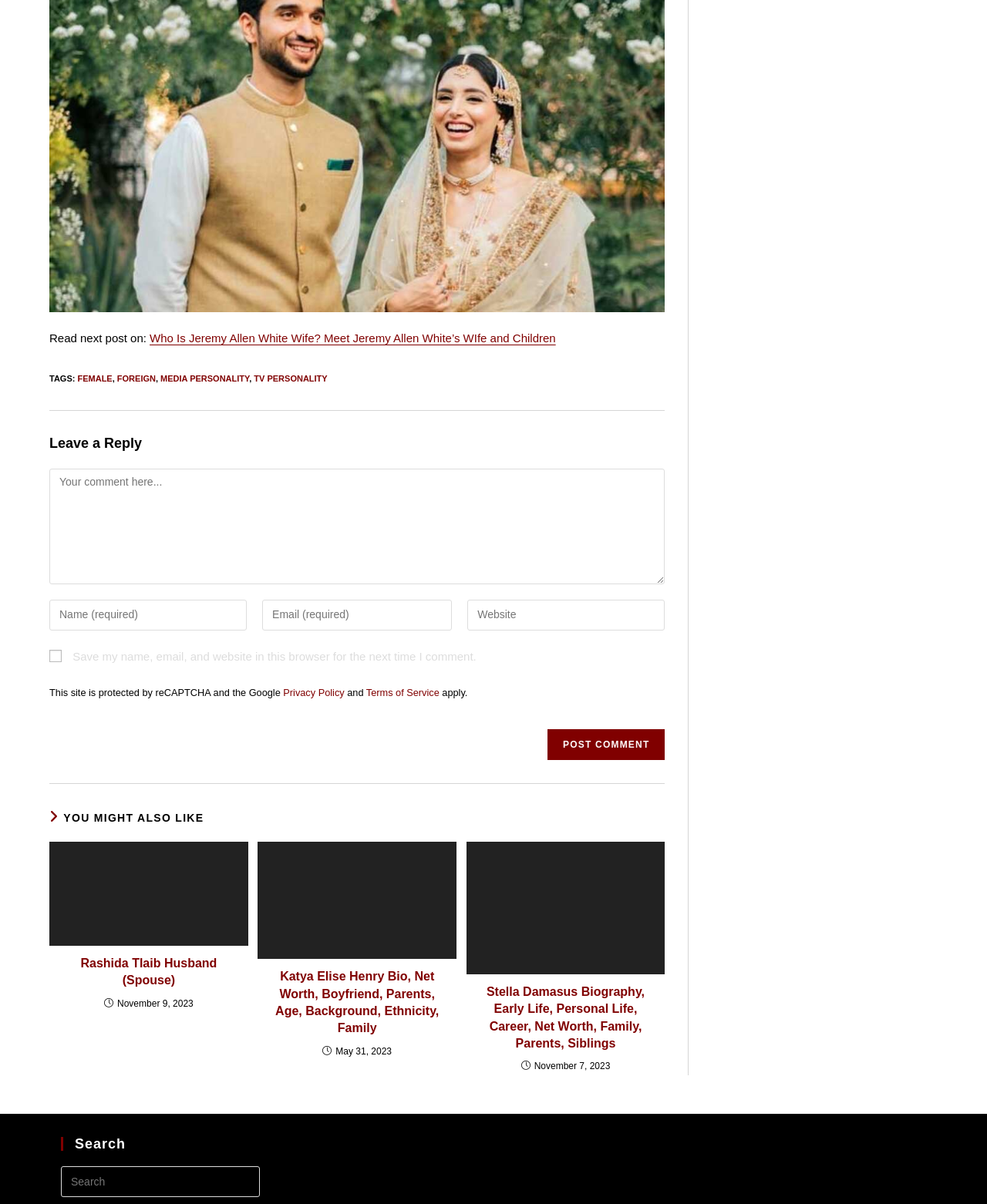Please look at the image and answer the question with a detailed explanation: What is the category of the article 'Rashida Tlaib Husband (Spouse)'?

I found the category of the article 'Rashida Tlaib Husband (Spouse)' by looking at the tags section and found that it is categorized under 'MEDIA PERSONALITY'.